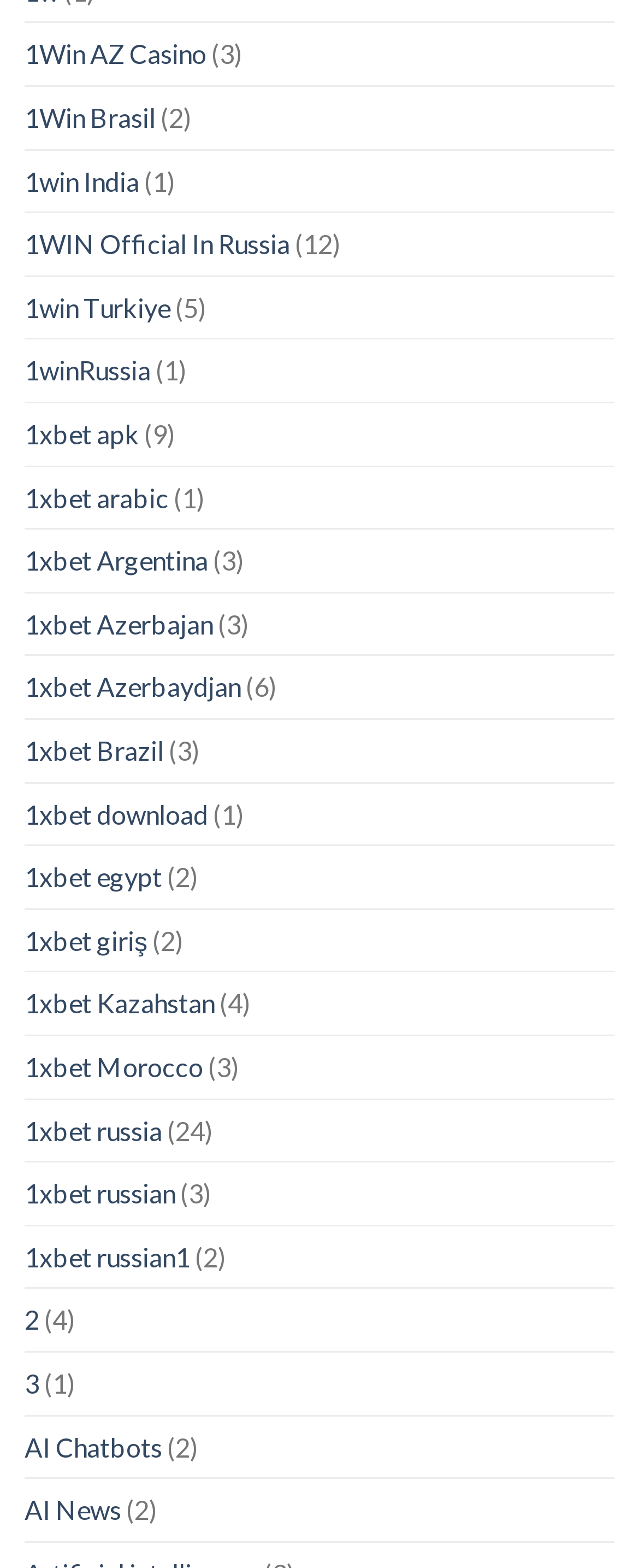How many links are there on the webpage?
Please provide a single word or phrase as the answer based on the screenshot.

30